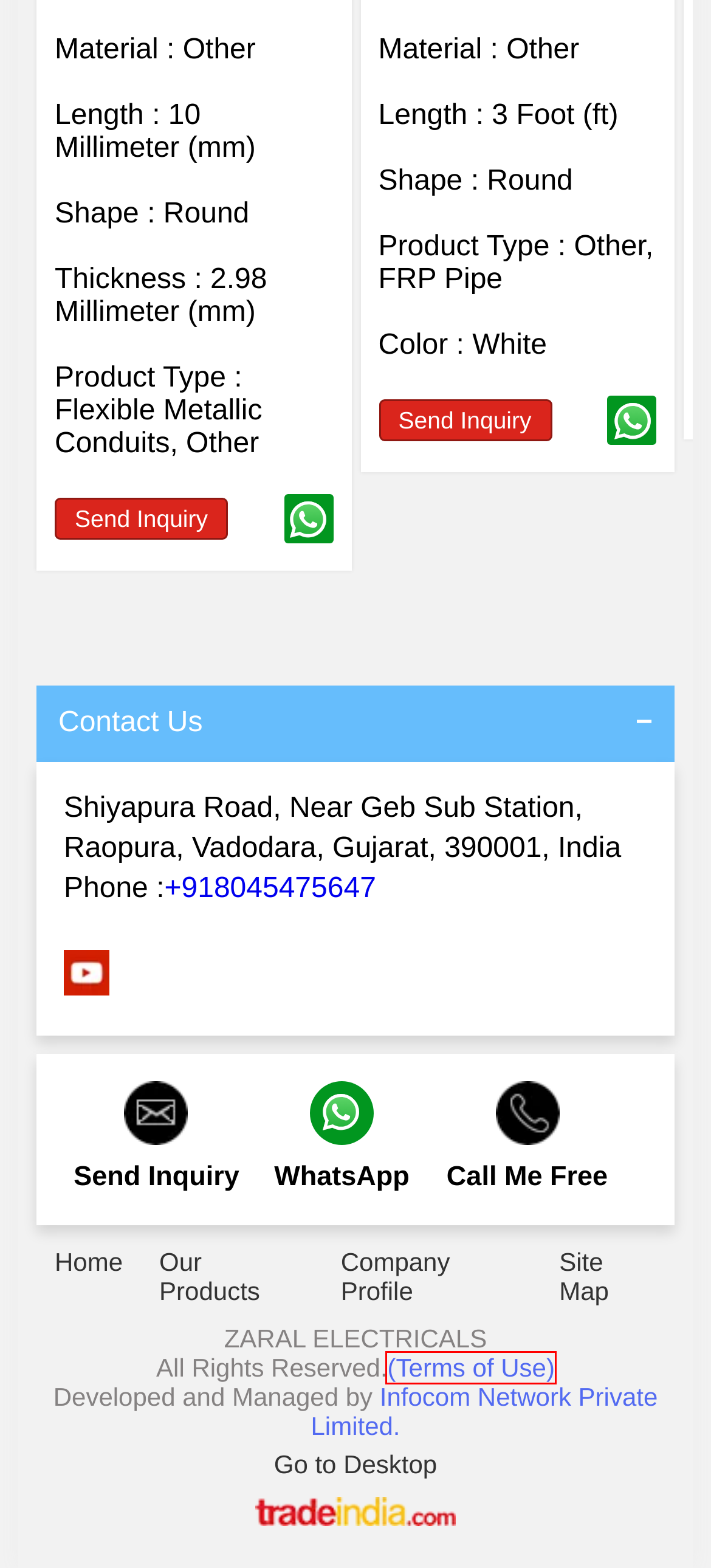Review the webpage screenshot and focus on the UI element within the red bounding box. Select the best-matching webpage description for the new webpage that follows after clicking the highlighted element. Here are the candidates:
A. SS Flexible Pipe Manufacturer, SS Flexible Pipe Price
B. Flexible Conduits Pipe Manufacturer, Flexible Conduits Pipe Price
C. TradeIndia - Indian Exporters, Manufacturers, Suppliers Directory, B2B Business Directory
D. PVC Coated Flexible Pipe Manufacturer, PVC Coated Flexible Pipe Price
E. Hot Dip Galvanizing Pipe Manufacturer, Hot Dip Galvanizing Pipe Price
F. Infocom Network Limited (TradeIndia.com) - Terms & Conditions
G. Carbon Steel Threaded Pipe Manufacturer, Carbon Steel Threaded Pipe Price
H. Industrial FRP Pipe Manufacturer, Industrial FRP Pipe Price

F